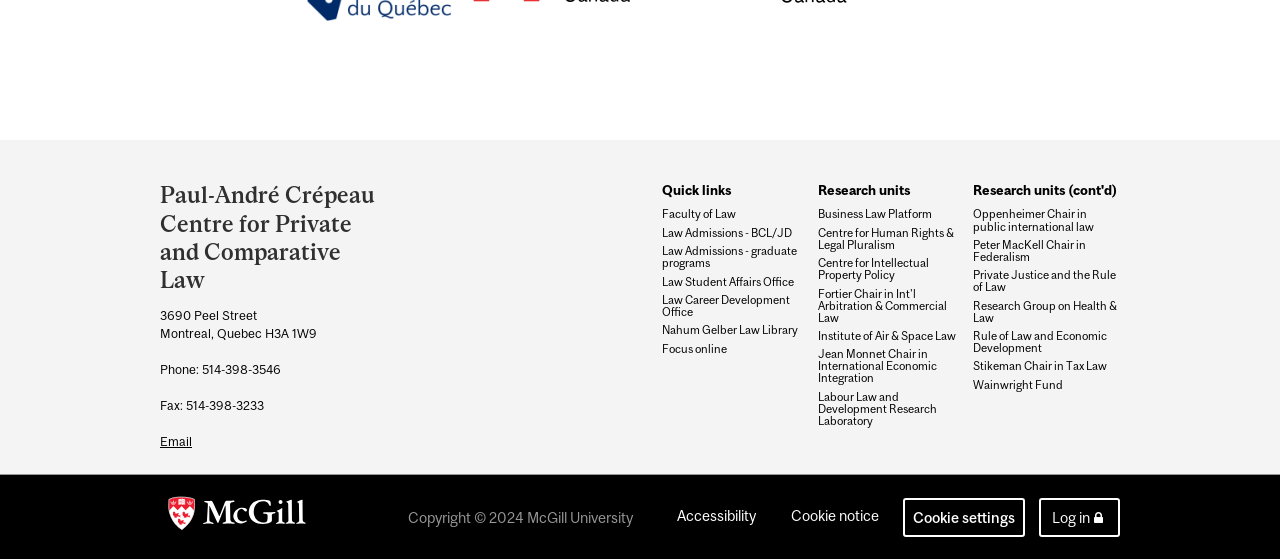Please identify the bounding box coordinates of the clickable area that will allow you to execute the instruction: "Log in to the system".

[0.812, 0.891, 0.875, 0.96]